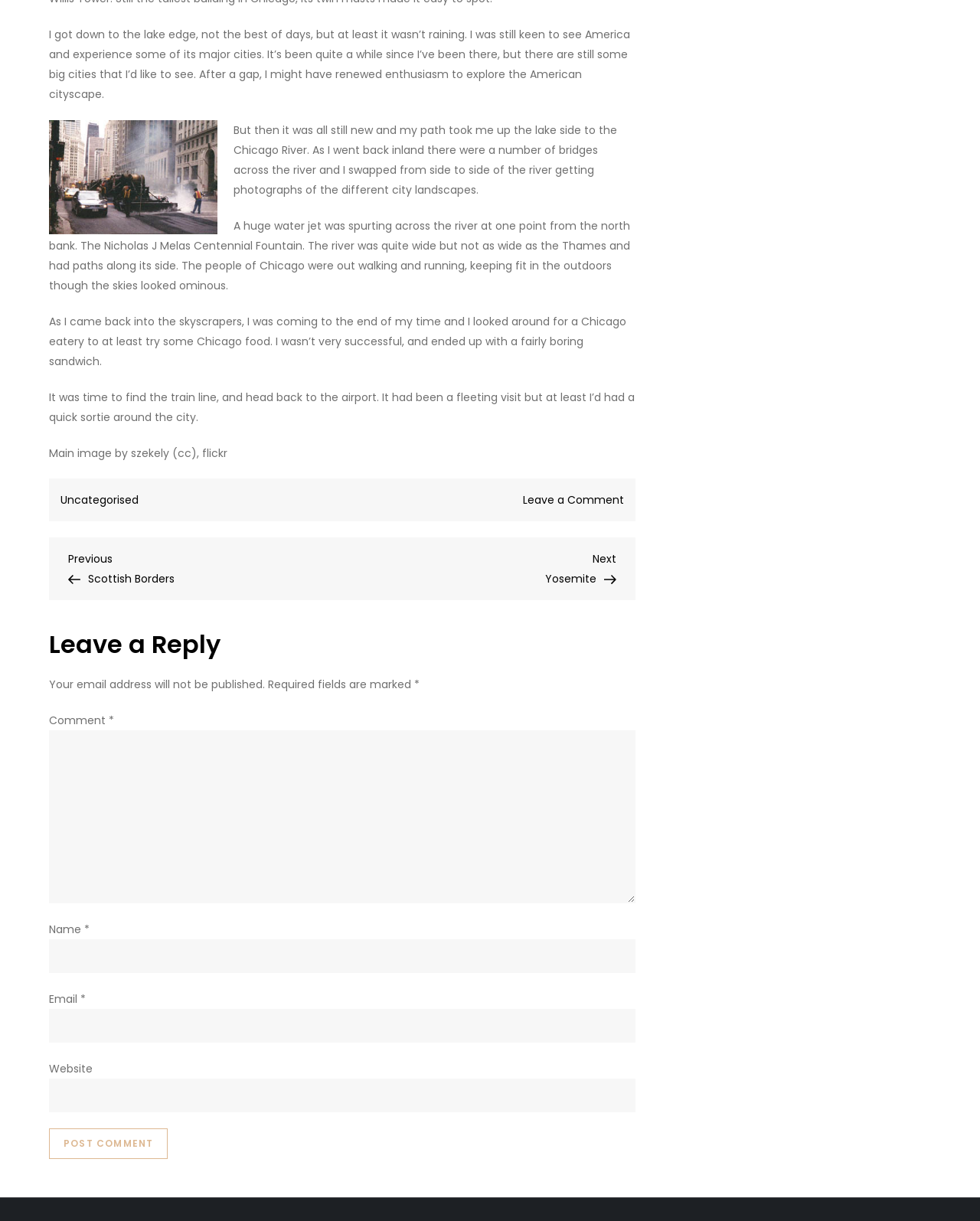Locate the coordinates of the bounding box for the clickable region that fulfills this instruction: "Click on the 'Post Comment' button".

[0.05, 0.924, 0.171, 0.949]